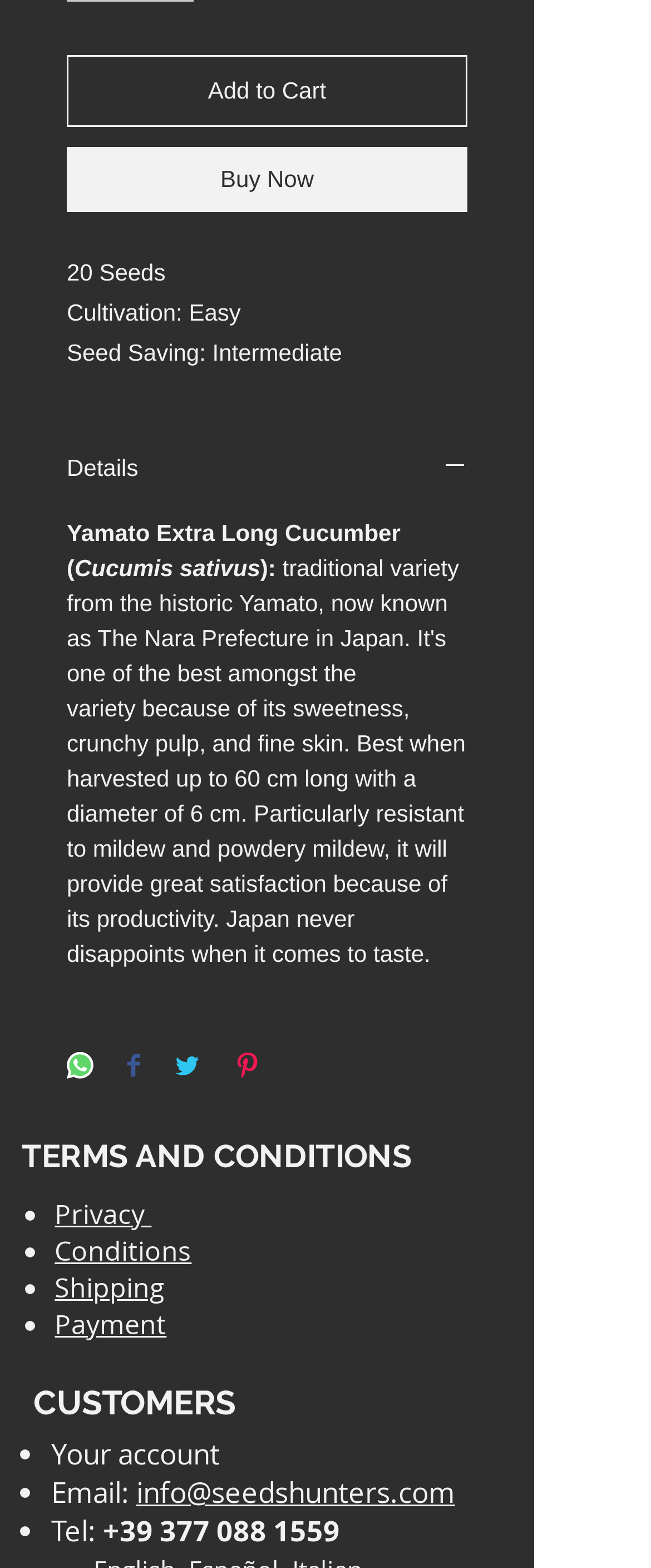Please determine the bounding box coordinates of the element's region to click in order to carry out the following instruction: "Share on WhatsApp". The coordinates should be four float numbers between 0 and 1, i.e., [left, top, right, bottom].

[0.103, 0.671, 0.144, 0.691]